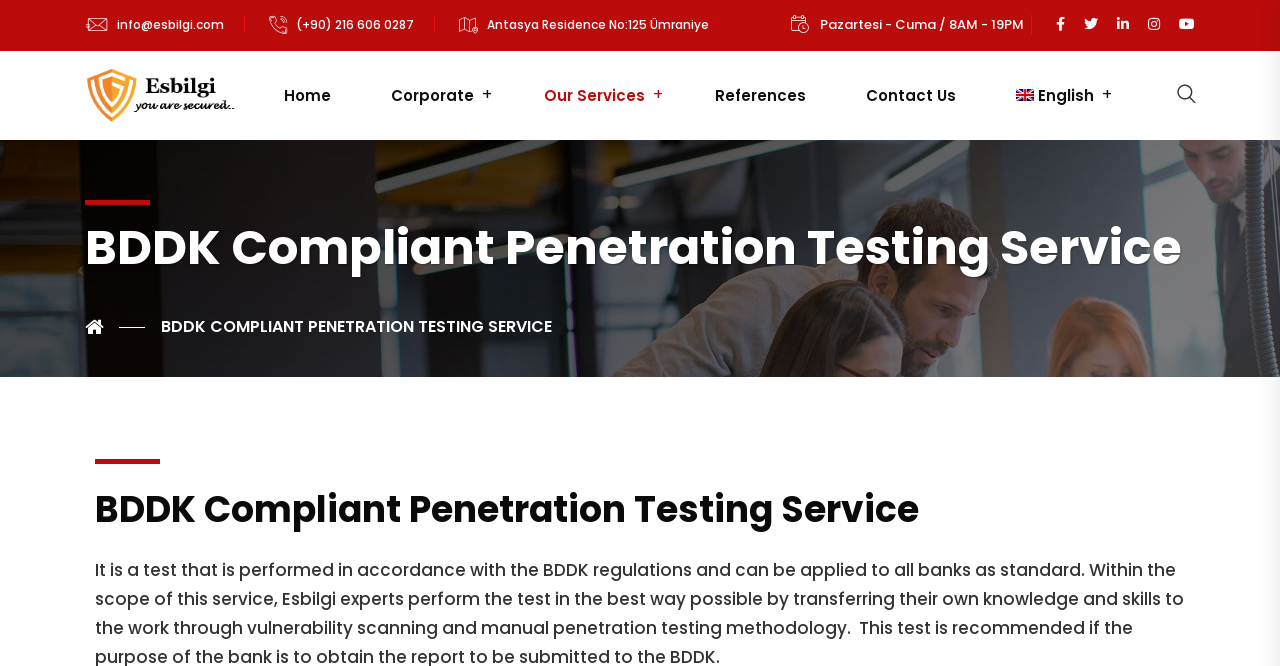Locate the UI element described as follows: "English". Return the bounding box coordinates as four float numbers between 0 and 1 in the order [left, top, right, bottom].

[0.779, 0.124, 0.869, 0.162]